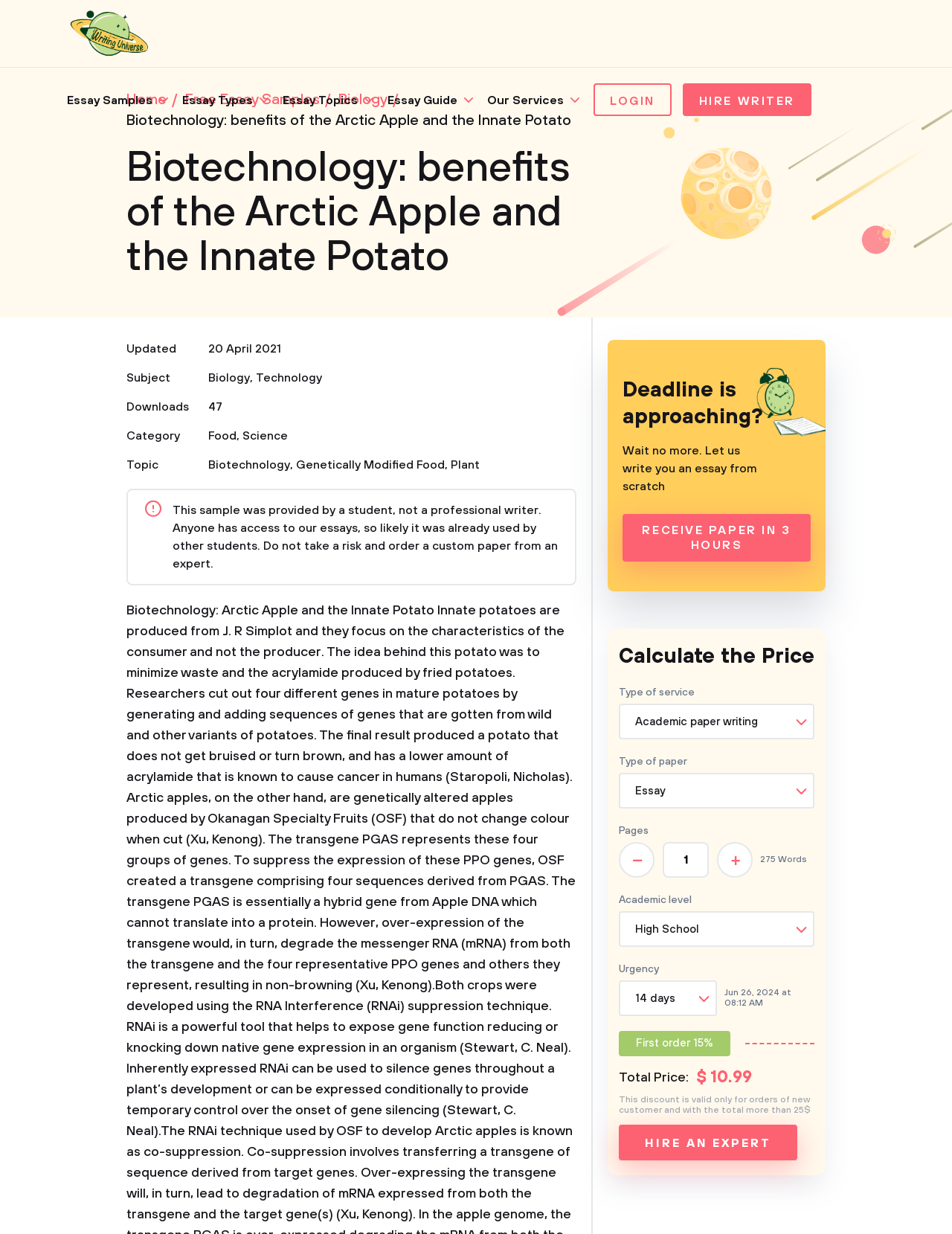Could you determine the bounding box coordinates of the clickable element to complete the instruction: "Click on the 'LOGIN' link"? Provide the coordinates as four float numbers between 0 and 1, i.e., [left, top, right, bottom].

[0.623, 0.068, 0.705, 0.094]